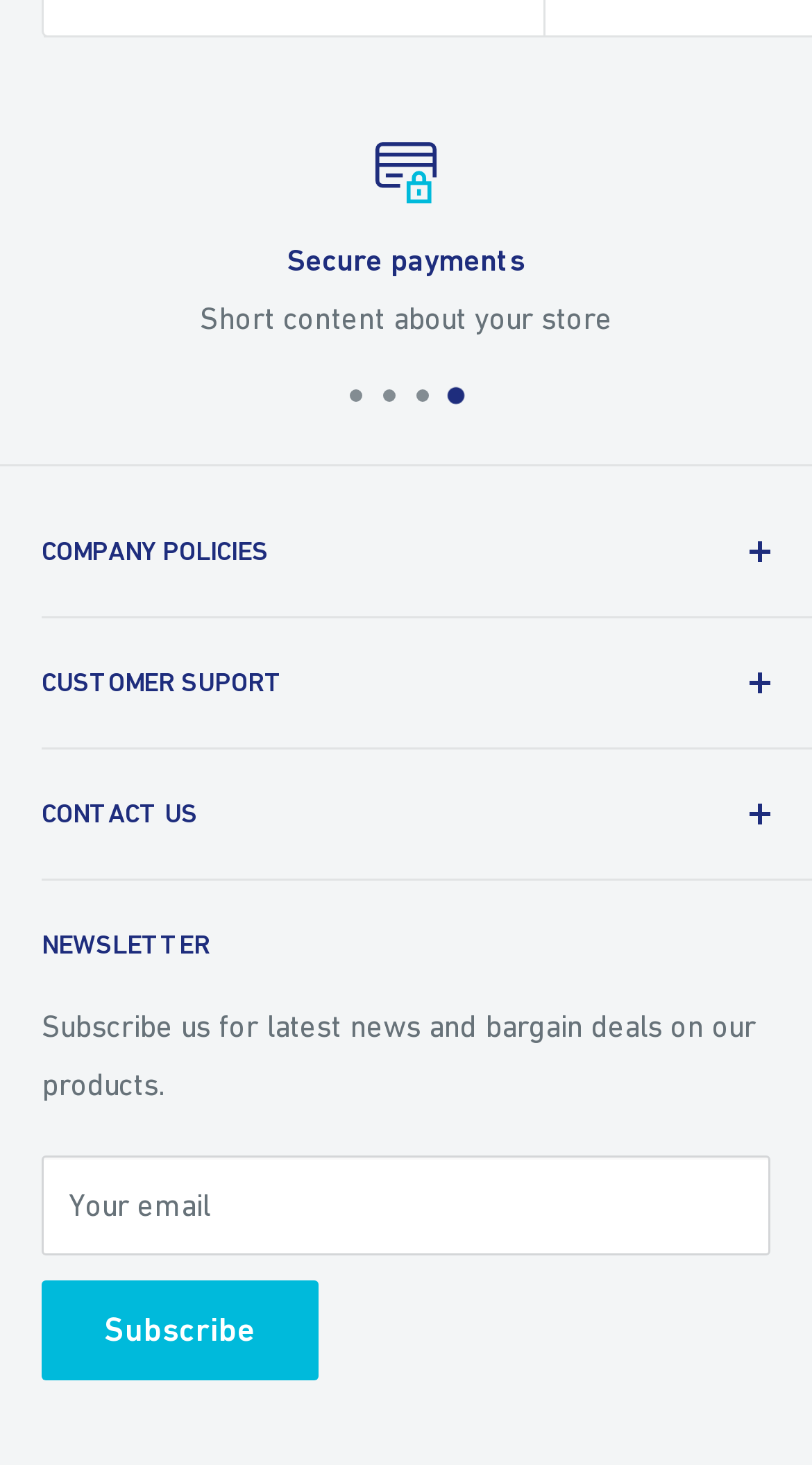Kindly determine the bounding box coordinates for the area that needs to be clicked to execute this instruction: "View the product on Amazon".

None